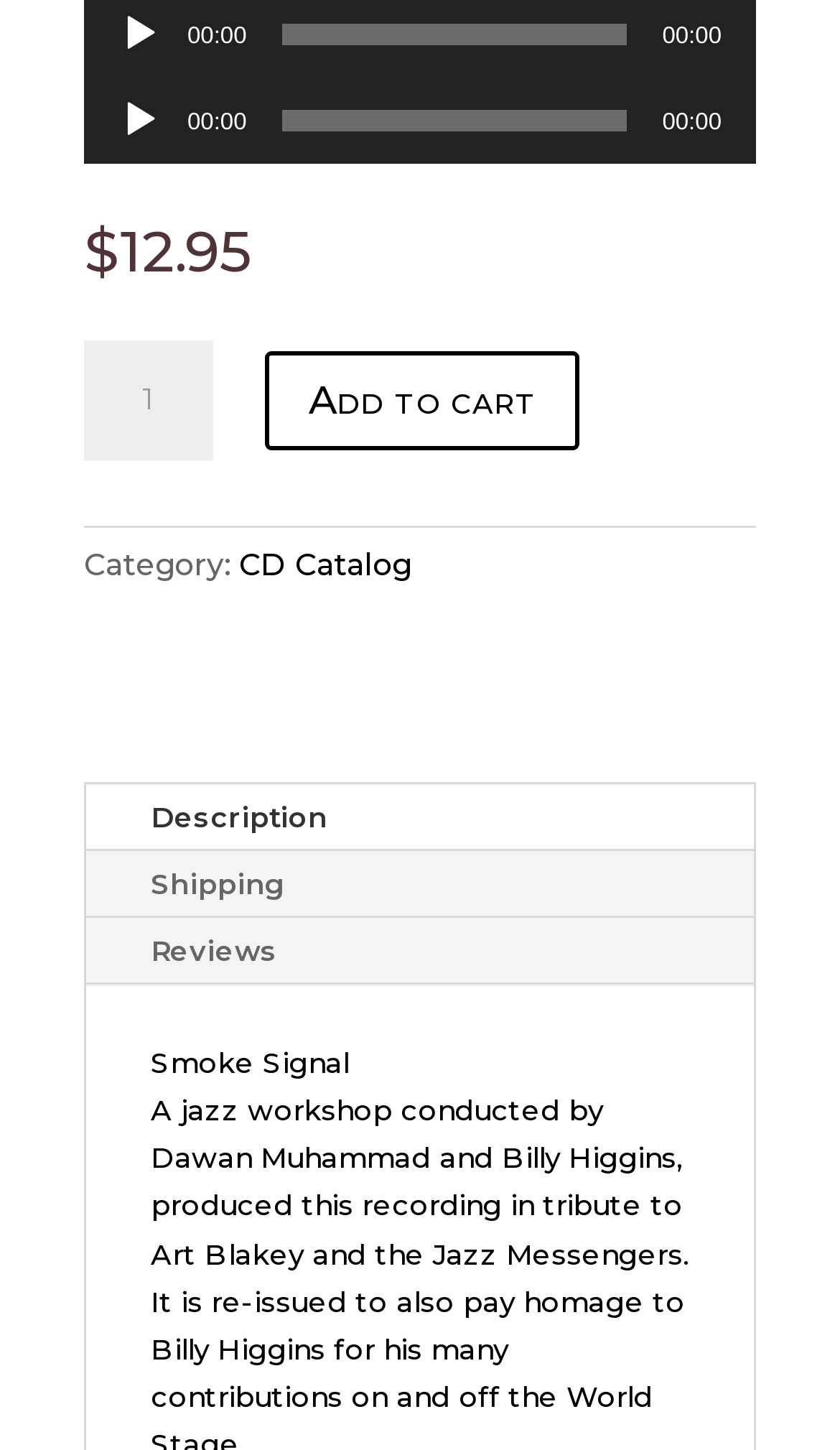Provide a brief response using a word or short phrase to this question:
What is the category of the item 'Smoke Signal - Dawan Muhammad'?

CD Catalog